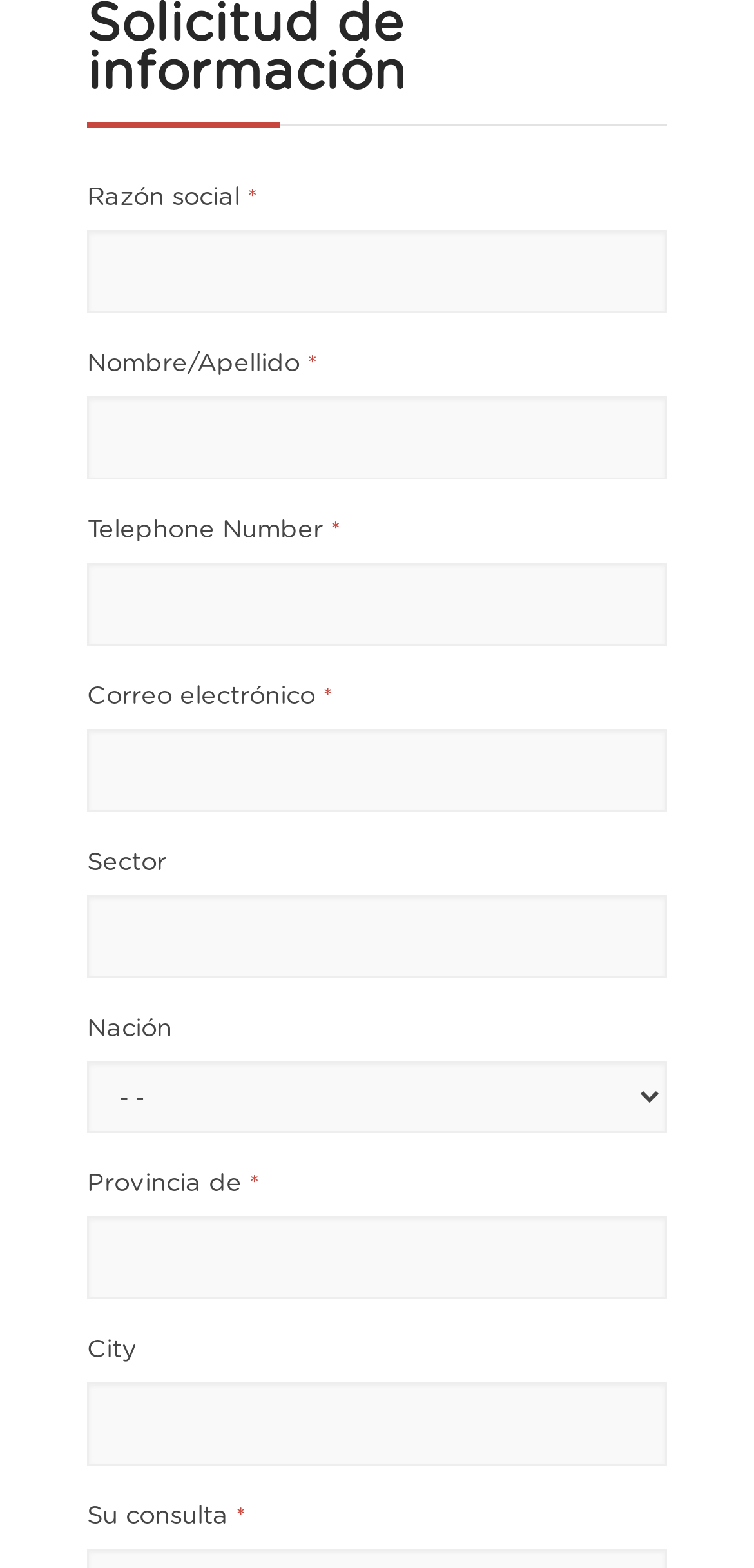Find the bounding box coordinates of the clickable region needed to perform the following instruction: "Enter company name". The coordinates should be provided as four float numbers between 0 and 1, i.e., [left, top, right, bottom].

[0.115, 0.147, 0.885, 0.2]